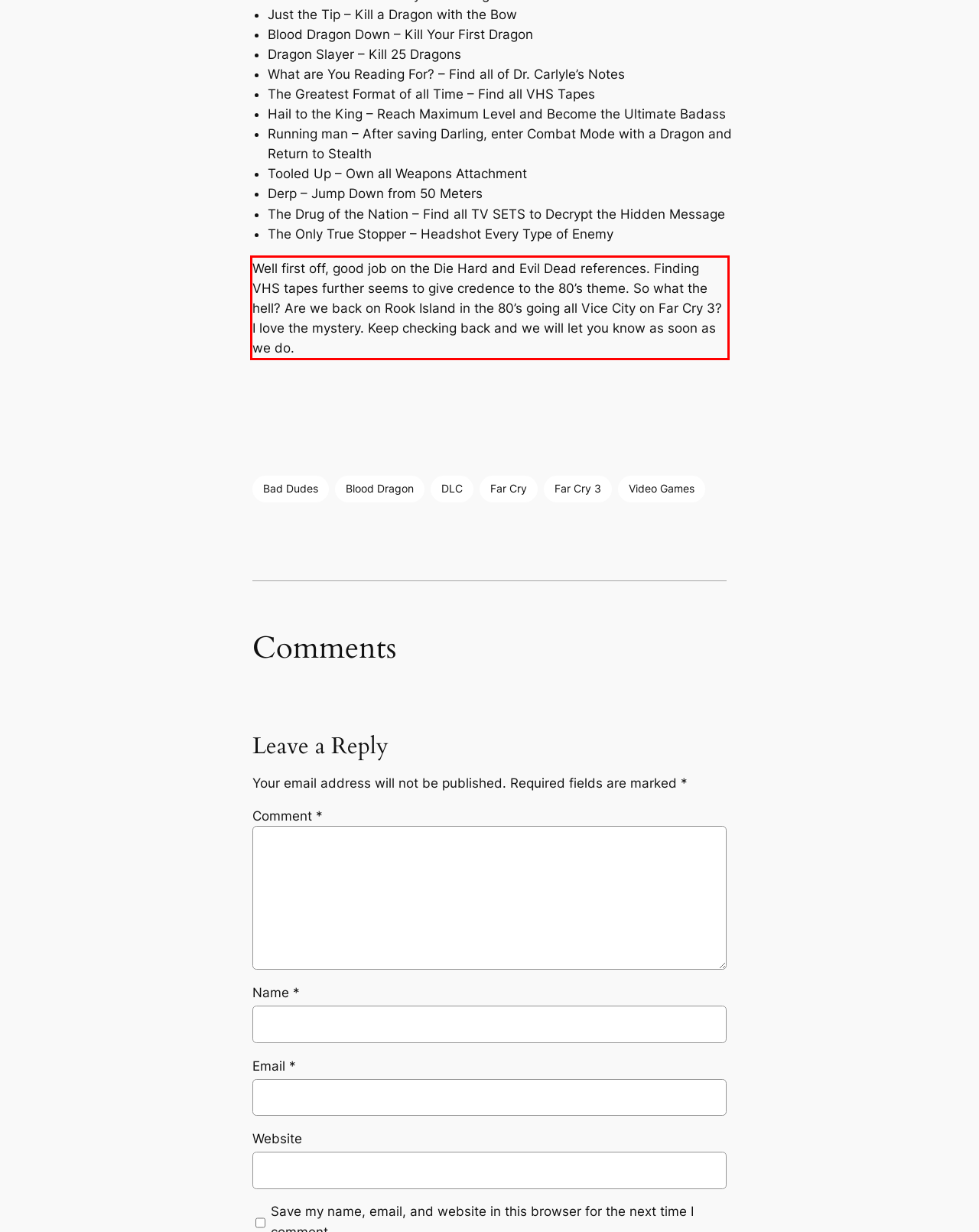Please look at the webpage screenshot and extract the text enclosed by the red bounding box.

Well first off, good job on the Die Hard and Evil Dead references. Finding VHS tapes further seems to give credence to the 80’s theme. So what the hell? Are we back on Rook Island in the 80’s going all Vice City on Far Cry 3? I love the mystery. Keep checking back and we will let you know as soon as we do.